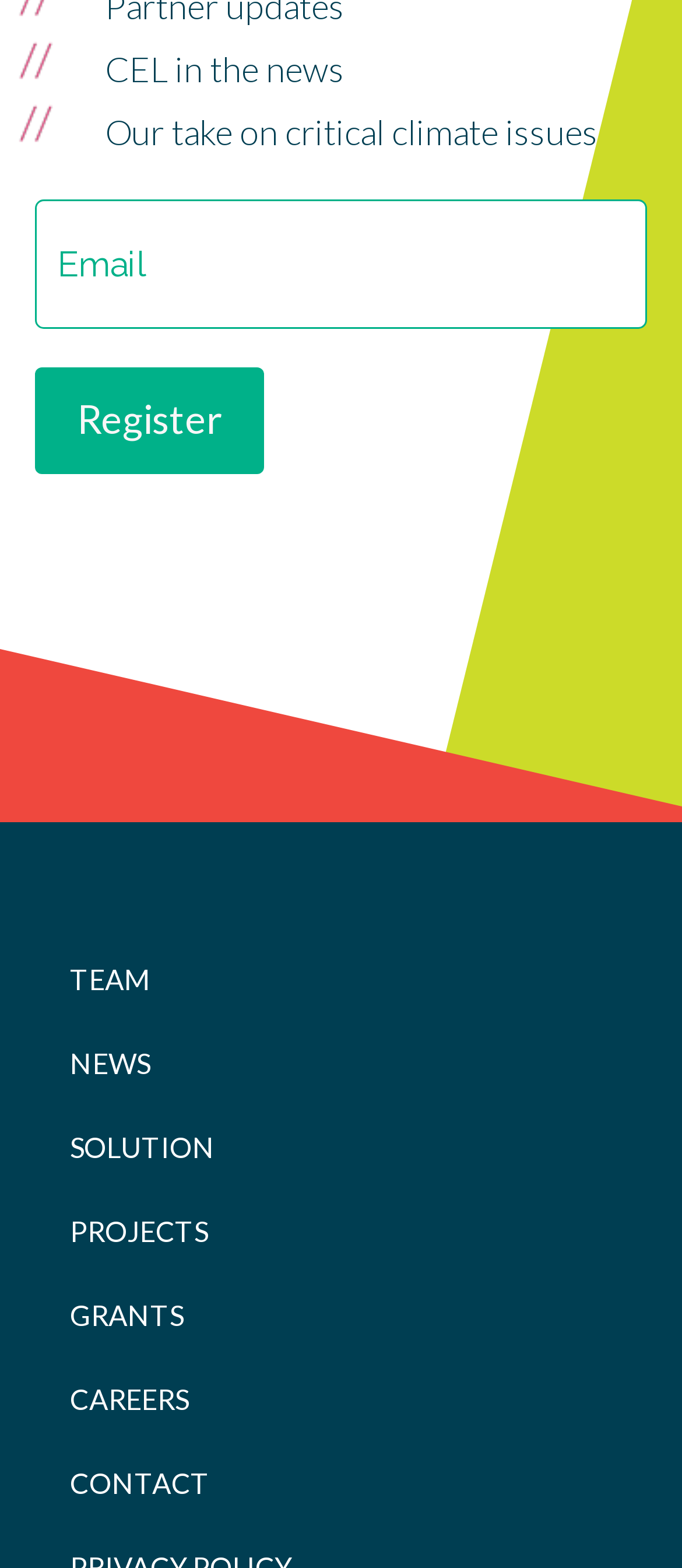What is the topic of the news section?
Give a detailed response to the question by analyzing the screenshot.

The topic of the news section can be determined by looking at the StaticText element 'CEL in the news' which is located at the top of the webpage, indicating that the news section is related to CEL.